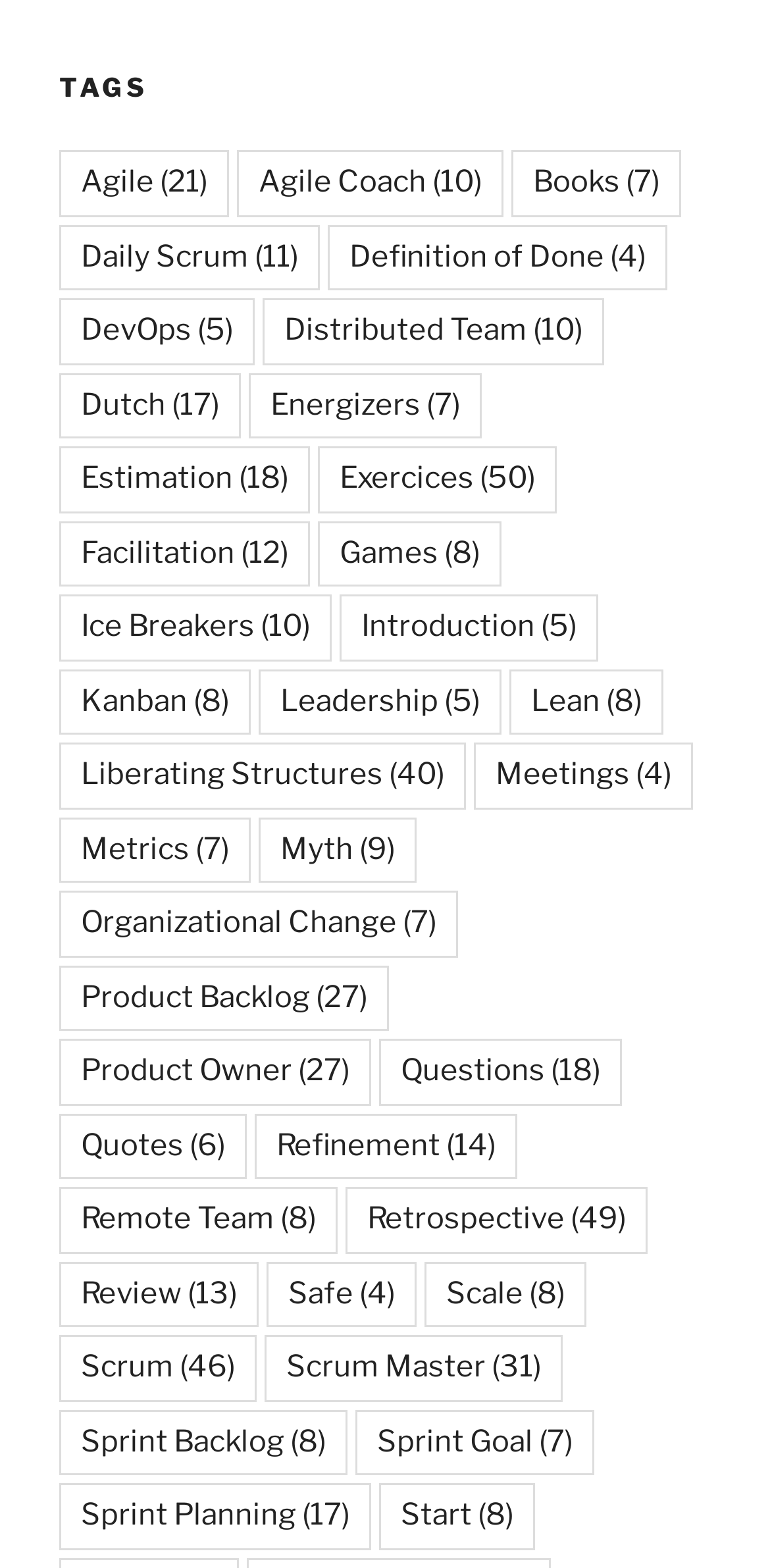Please determine the bounding box coordinates, formatted as (top-left x, top-left y, bottom-right x, bottom-right y), with all values as floating point numbers between 0 and 1. Identify the bounding box of the region described as: Scrum (46)

[0.077, 0.852, 0.333, 0.894]